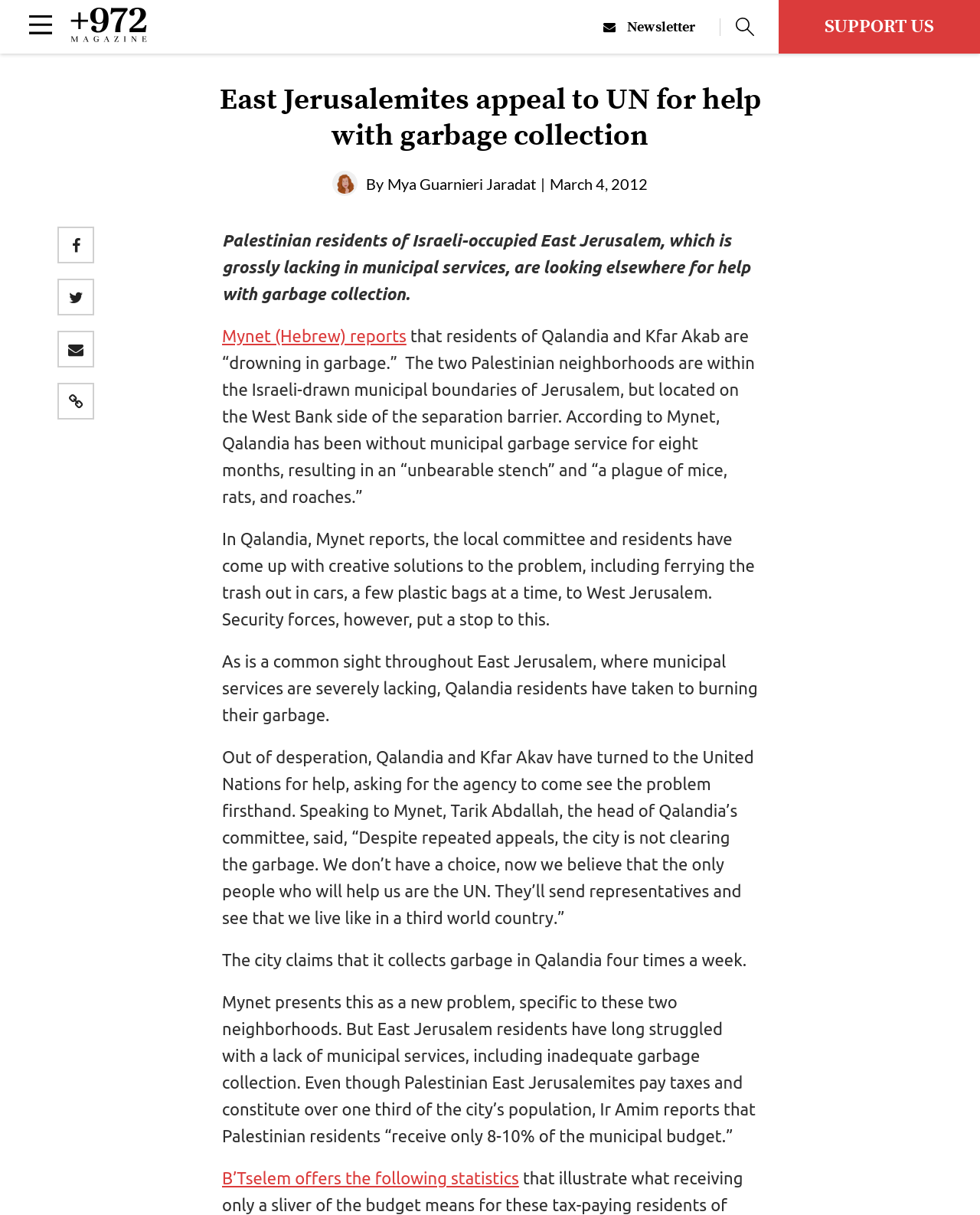Find the bounding box coordinates for the area that must be clicked to perform this action: "Follow +972 Magazine on social media".

[0.035, 0.355, 0.055, 0.373]